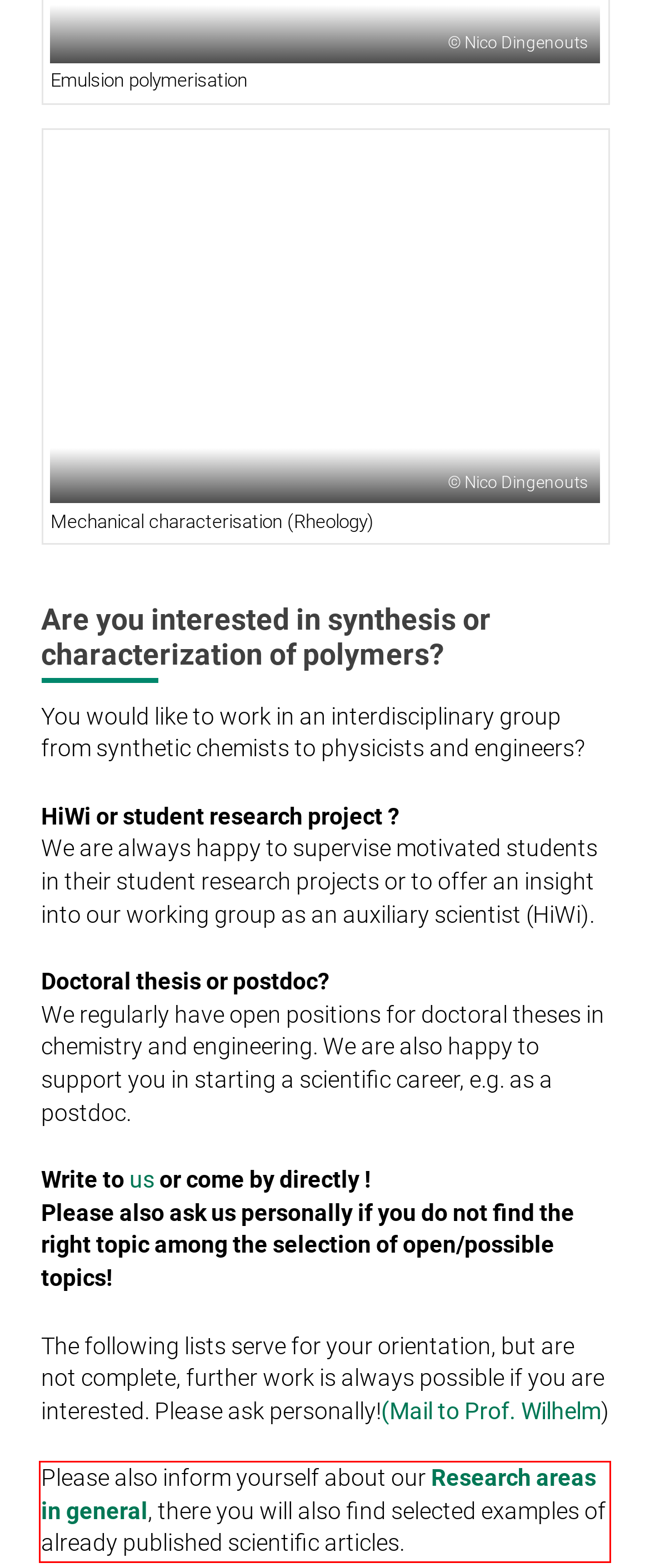Examine the screenshot of the webpage, locate the red bounding box, and generate the text contained within it.

Please also inform yourself about our Research areas in general, there you will also find selected examples of already published scientific articles.